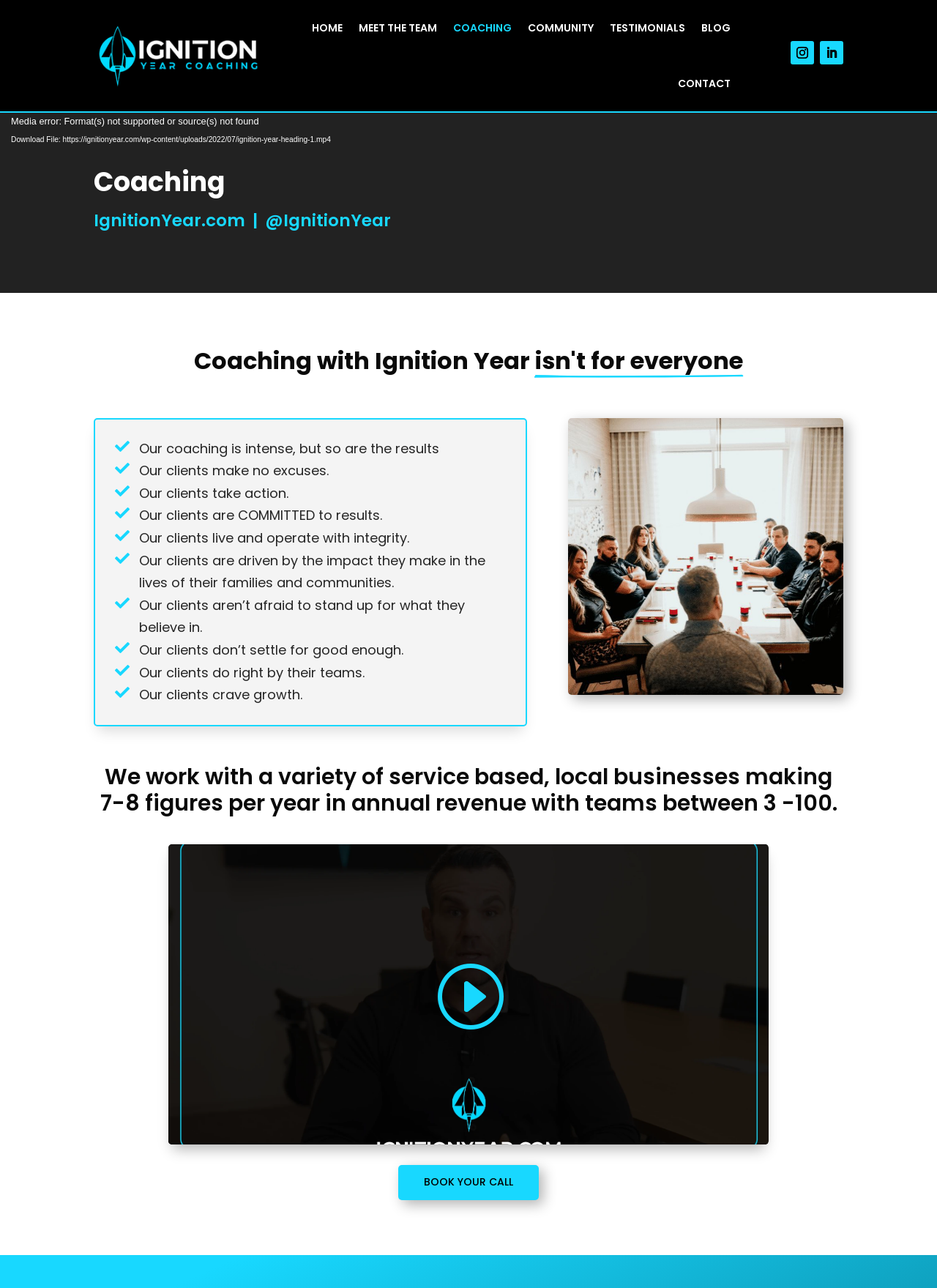What is the call-to-action on the webpage?
Using the image, give a concise answer in the form of a single word or short phrase.

Book a call